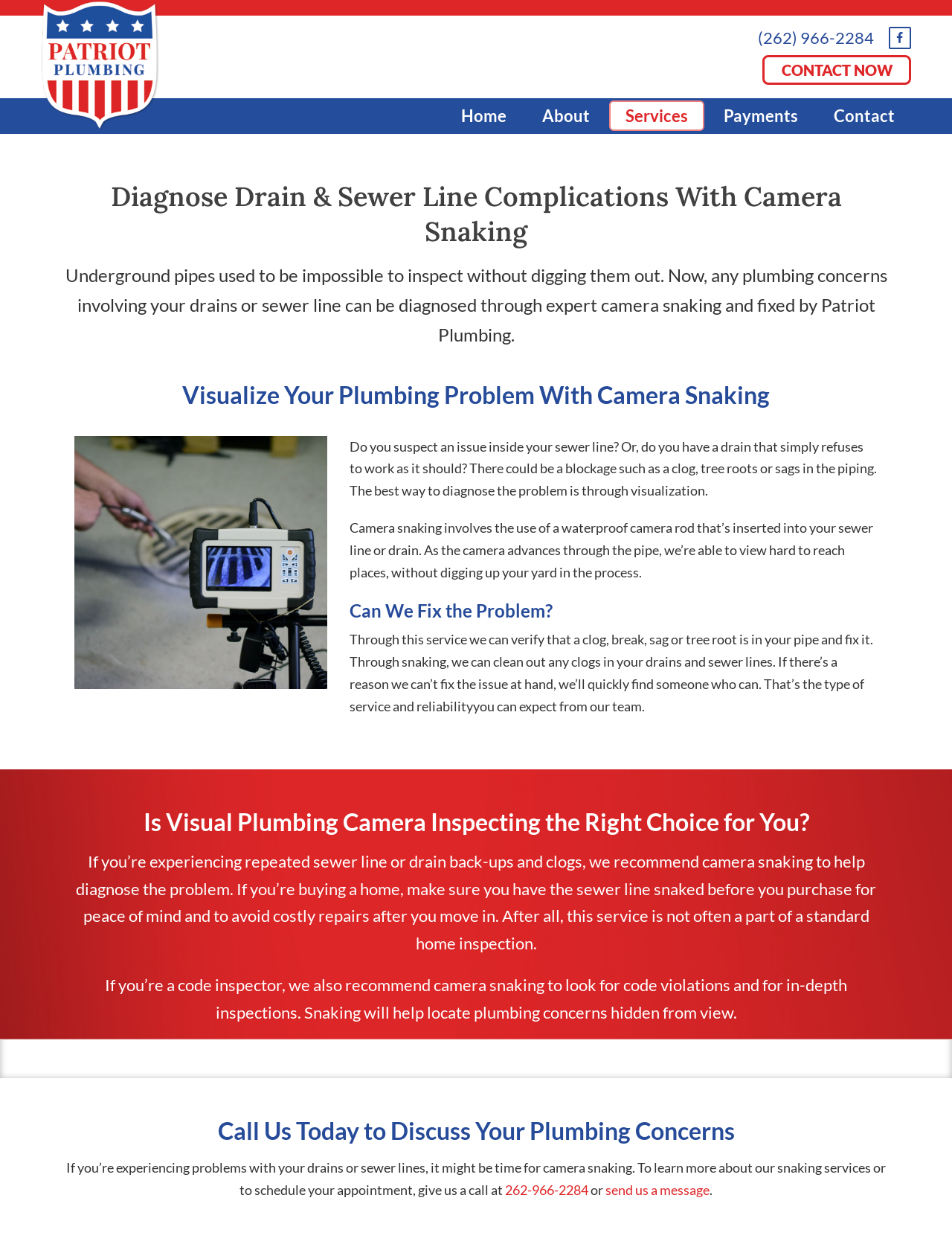What is the name of the company providing plumbing services?
Please answer the question with as much detail as possible using the screenshot.

I found this by reading the text on the page, which mentions 'Patriot Plumbing' as the company that can fix plumbing problems detected through camera snaking.